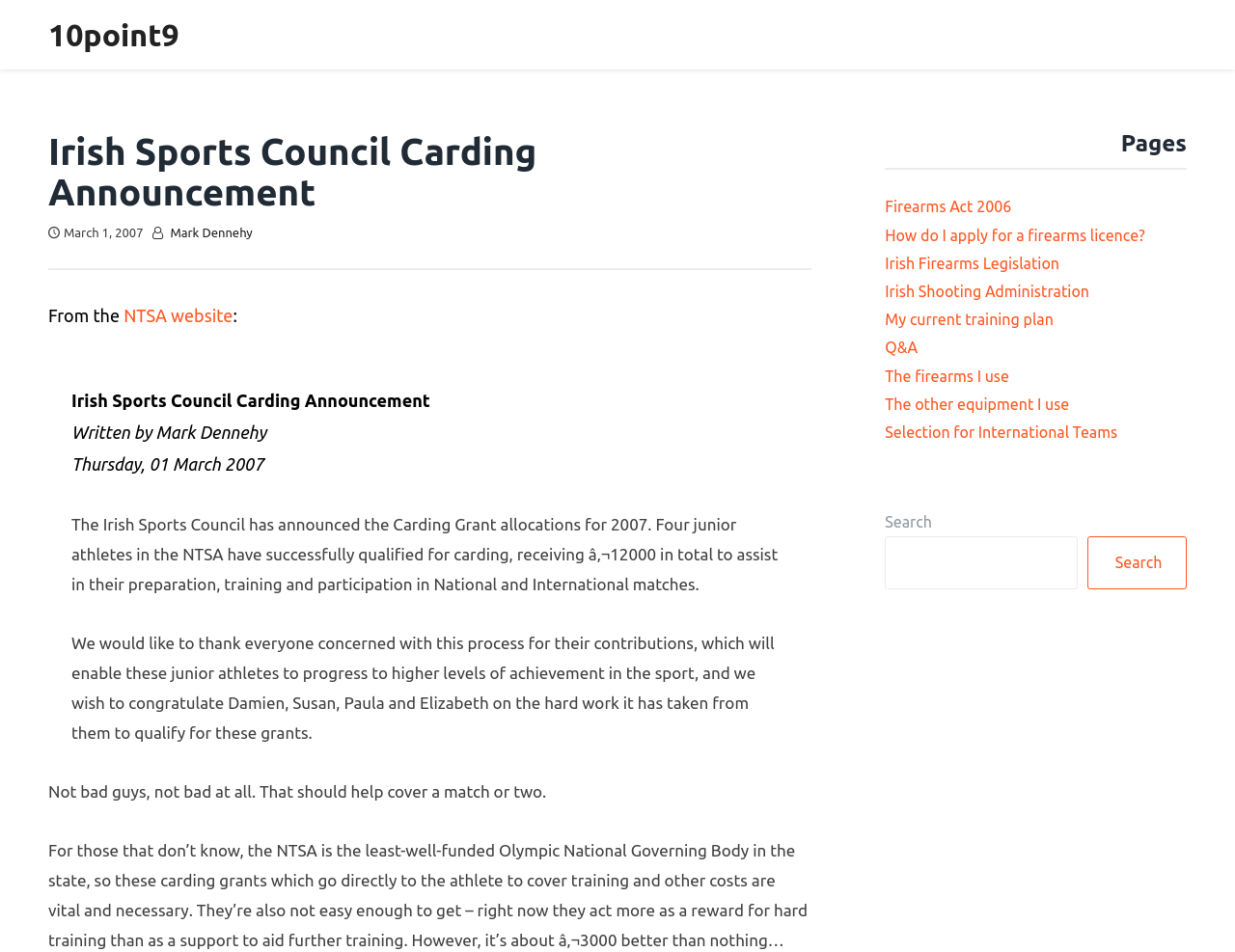Elaborate on the information and visuals displayed on the webpage.

The webpage is about the Irish Sports Council Carding Announcement, specifically the allocation of Carding Grants for 2007. At the top, there is a header with the title "Irish Sports Council Carding Announcement" and a link to the date "March 1, 2007" and the author "Mark Dennehy". Below the header, there is a blockquote section that contains the main content of the announcement, including the text "The Irish Sports Council has announced the Carding Grant allocations for 2007. Four junior athletes in the NTSA have successfully qualified for carding, receiving €12000 in total to assist in their preparation, training and participation in National and International matches." 

There are two paragraphs of text below the blockquote, discussing the importance of the grants and congratulating the athletes who received them. 

On the left side of the page, there is a section with a link to the "NTSA website". 

On the right side of the page, there is a complementary section with a heading "Pages" and a list of 9 links to other pages, including "Firearms Act 2006", "How do I apply for a firearms licence?", and "Selection for International Teams". Below the list of links, there is a search box with a button to submit the search query.